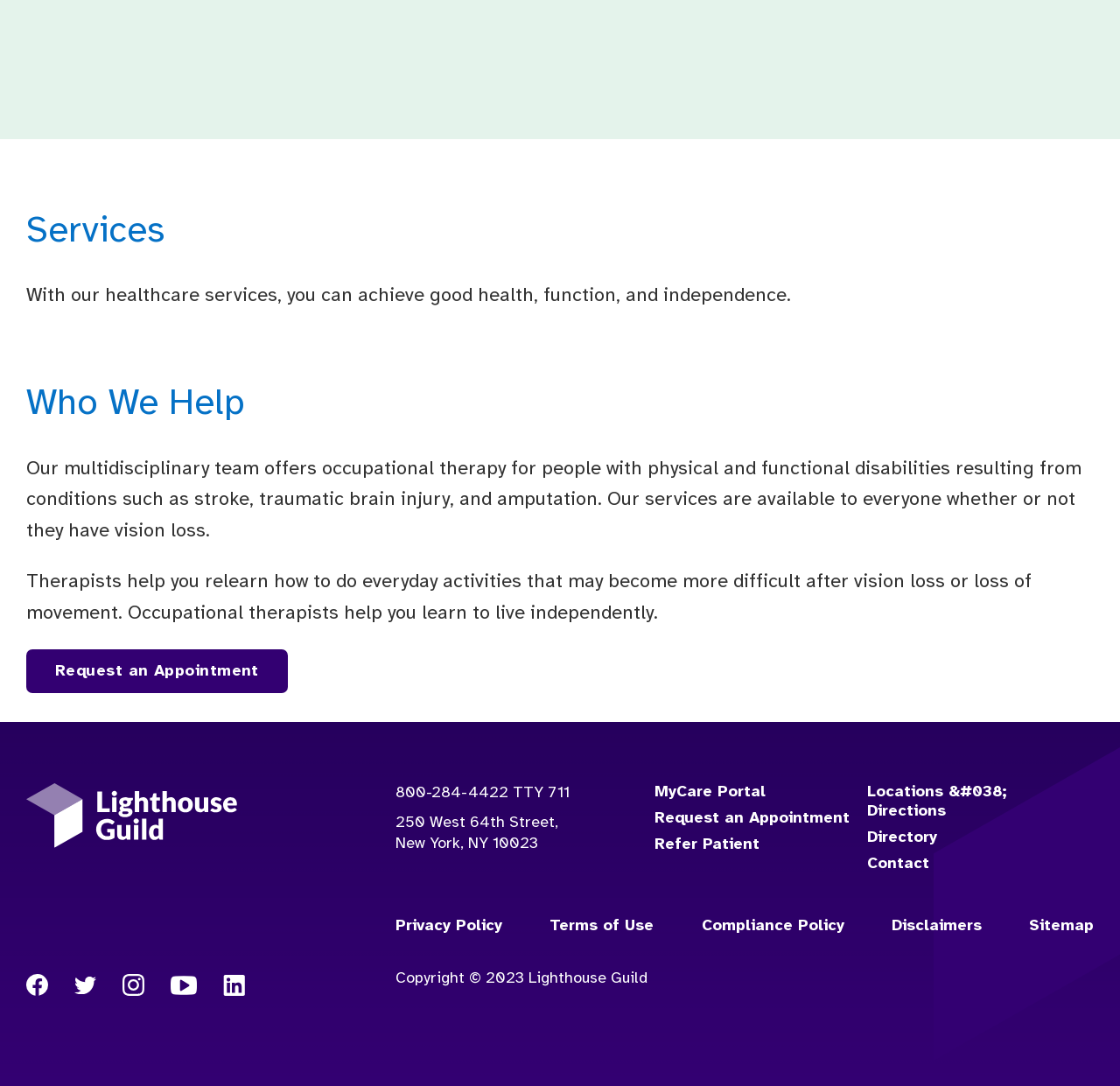Please pinpoint the bounding box coordinates for the region I should click to adhere to this instruction: "Check recent posts".

None